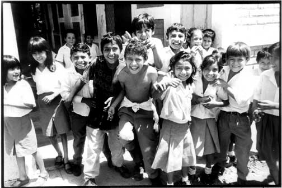Look at the image and write a detailed answer to the question: 
What is the age range of the children?

The group includes both boys and girls of varying ages, which implies that the children are not of the same age, but rather a mix of different age groups.